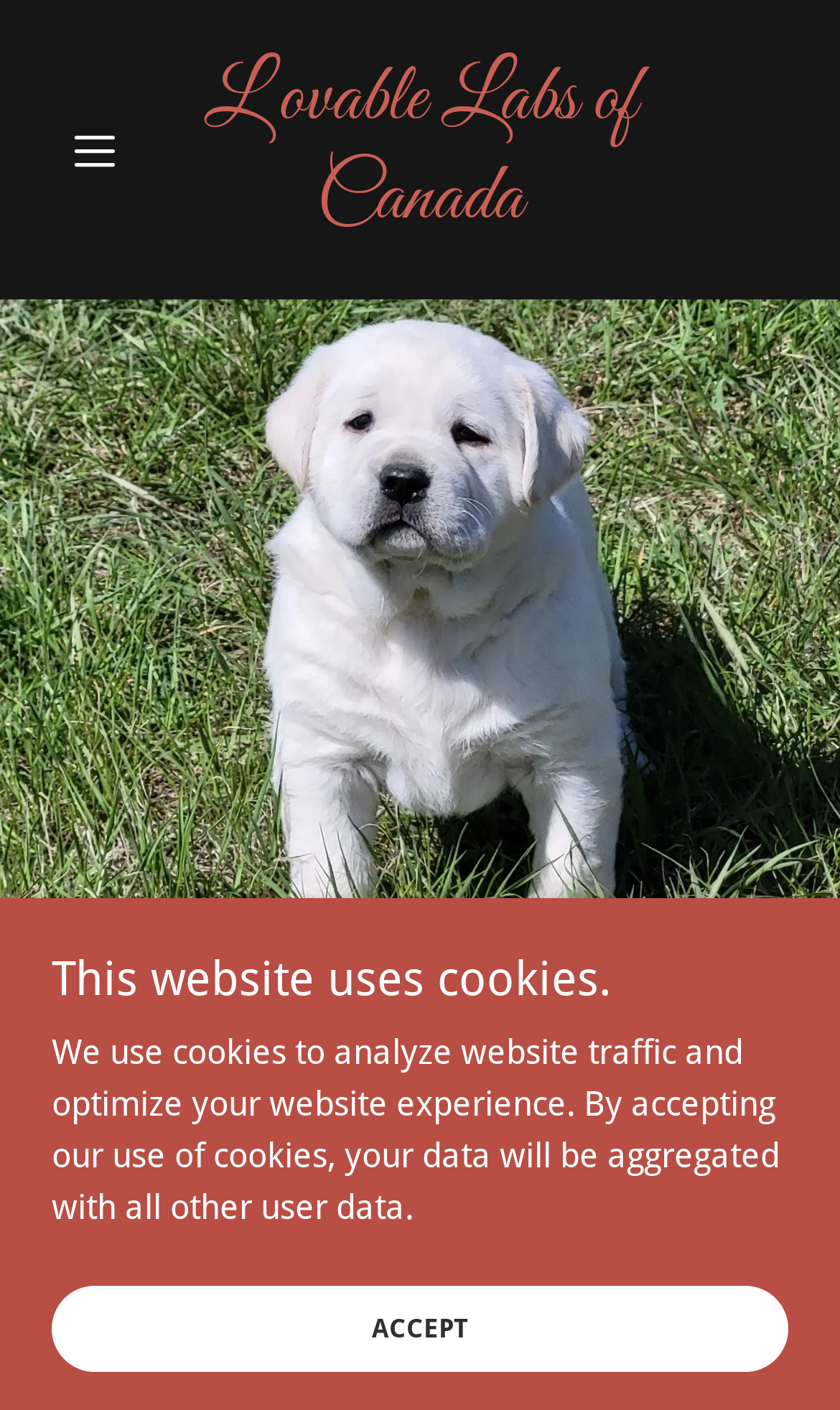What is the topic of the webpage?
Refer to the image and provide a one-word or short phrase answer.

Labrador puppies